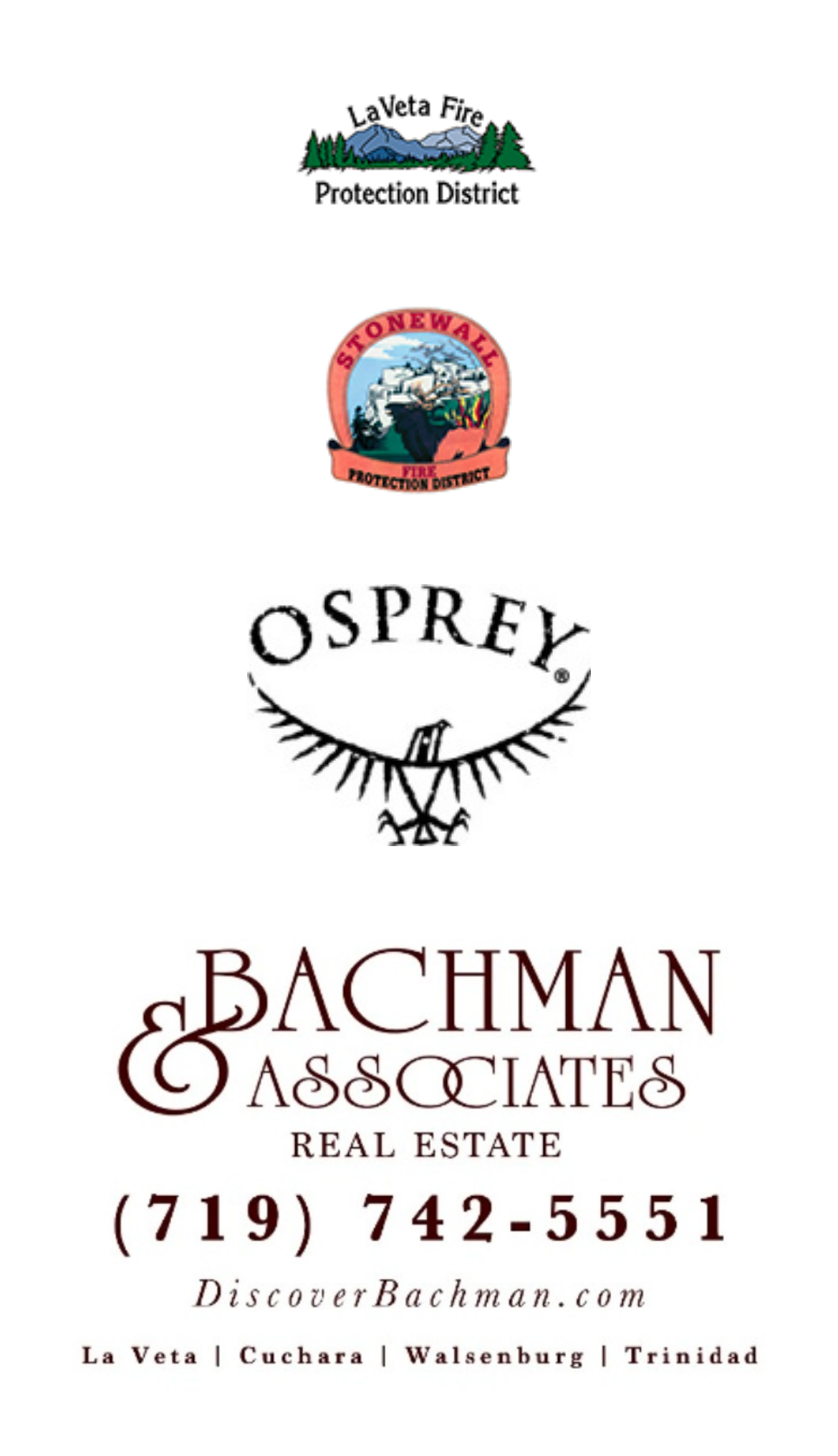Determine the bounding box coordinates of the UI element described below. Use the format (top-left x, top-left y, bottom-right x, bottom-right y) with floating point numbers between 0 and 1: alt="Stonewall Fire Protection" title="Stonewall_FireDistrict"

[0.372, 0.202, 0.628, 0.35]